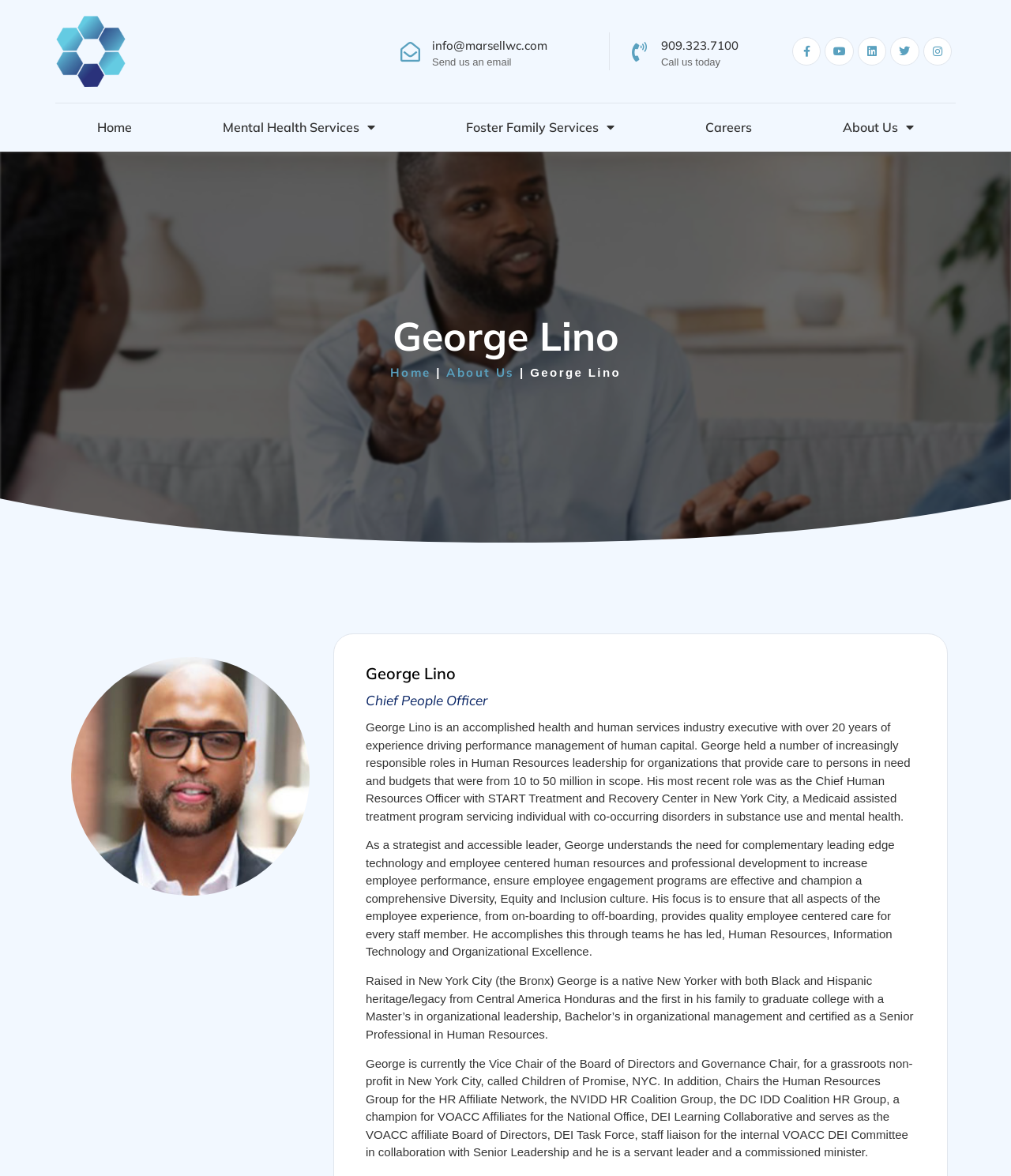Bounding box coordinates are to be given in the format (top-left x, top-left y, bottom-right x, bottom-right y). All values must be floating point numbers between 0 and 1. Provide the bounding box coordinate for the UI element described as: Instagram

[0.913, 0.031, 0.941, 0.056]